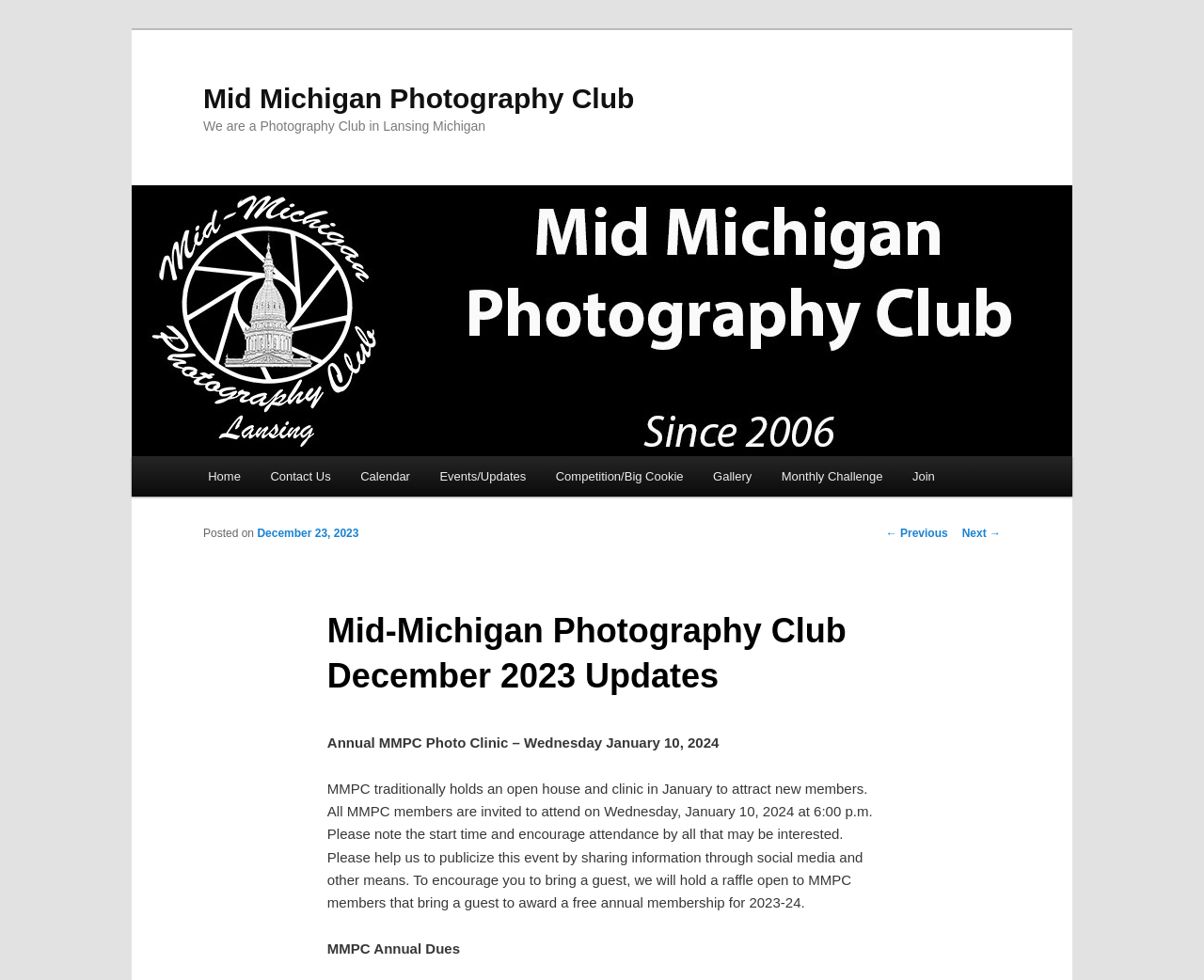Show the bounding box coordinates of the region that should be clicked to follow the instruction: "Check the 'Next' page."

[0.799, 0.537, 0.831, 0.551]